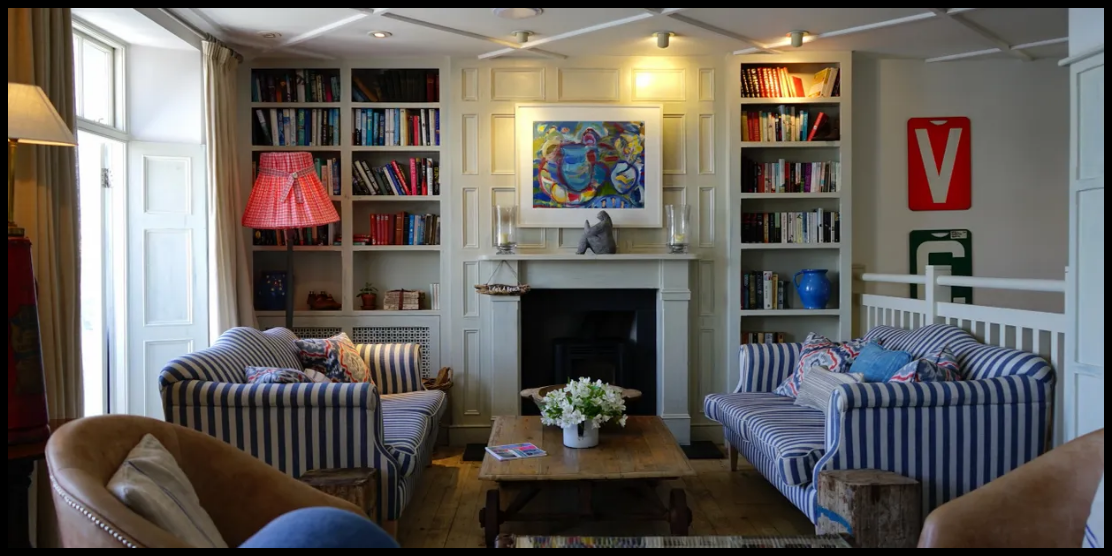What is on the coffee table?
We need a detailed and exhaustive answer to the question. Please elaborate.

The caption states that 'a rustic wooden coffee table sits at the center, complemented by a white vase filled with fresh flowers', which implies that the coffee table has a white vase with fresh flowers on it.